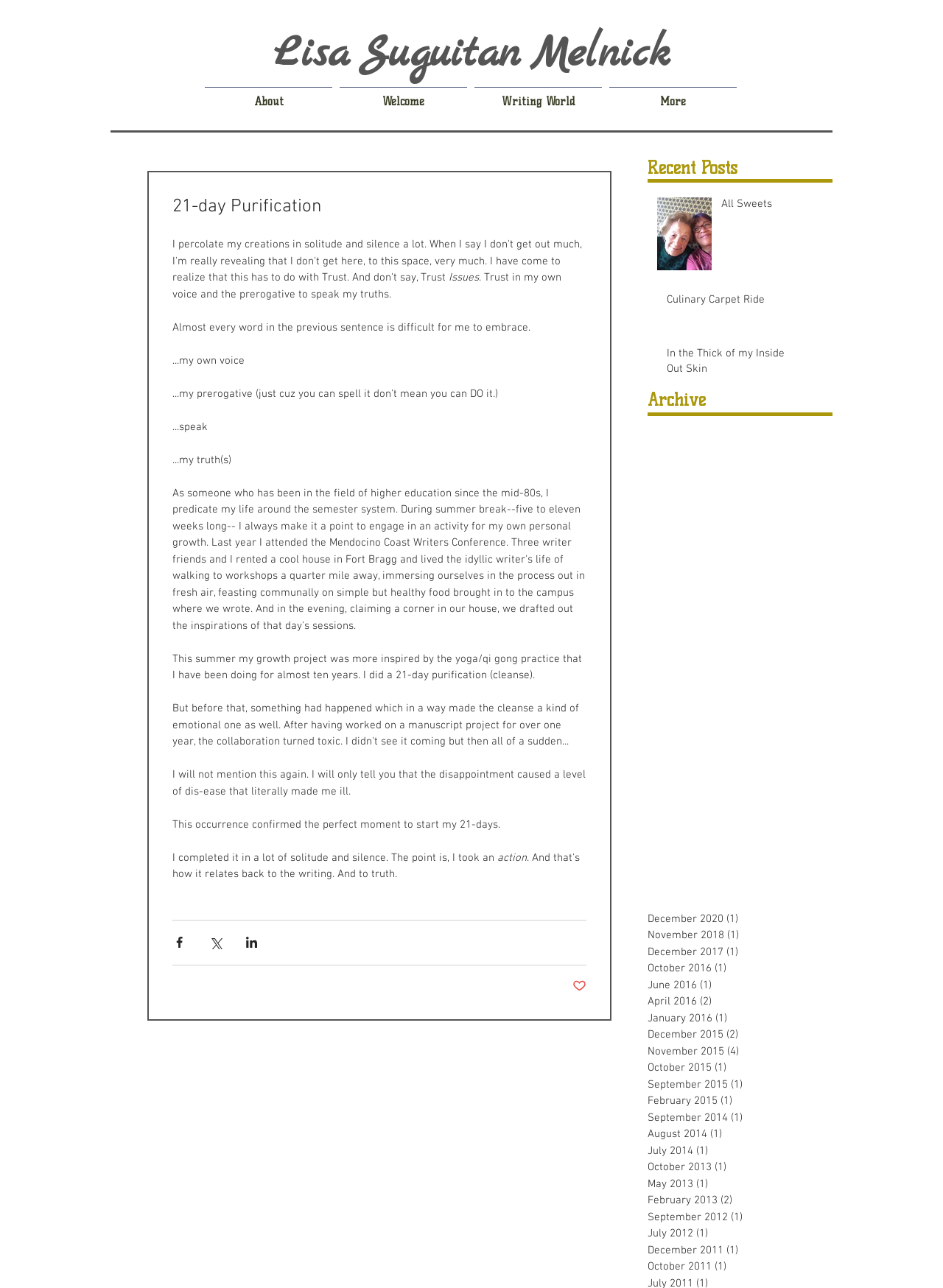Please identify the bounding box coordinates of where to click in order to follow the instruction: "View the 'Archive'".

[0.687, 0.301, 0.859, 0.321]